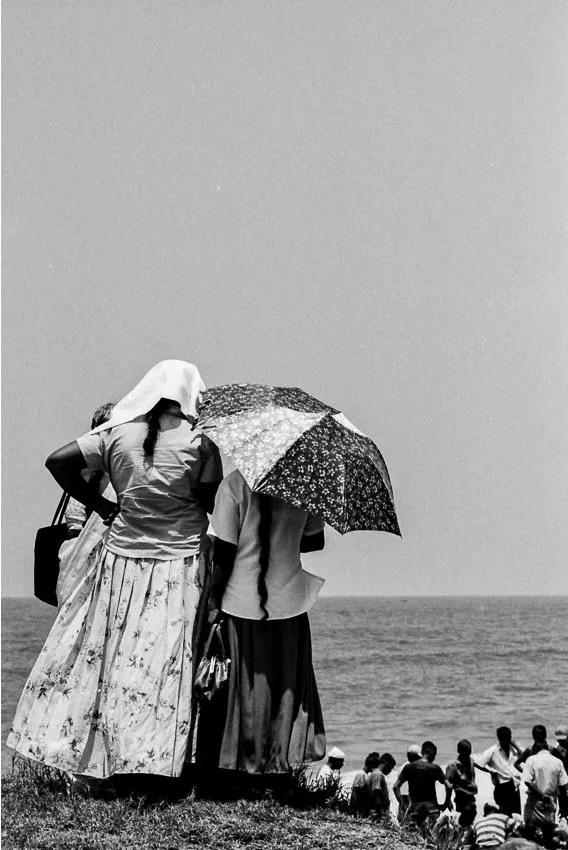Please provide a short answer using a single word or phrase for the question:
What is the woman using to shield herself from the sun?

Patterned umbrella